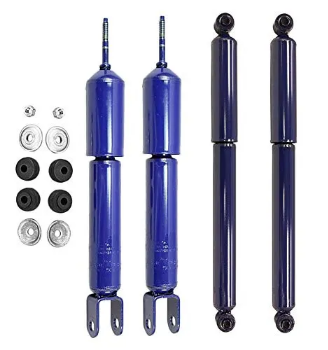Give a one-word or one-phrase response to the question:
Where can this product be purchased?

Amazon